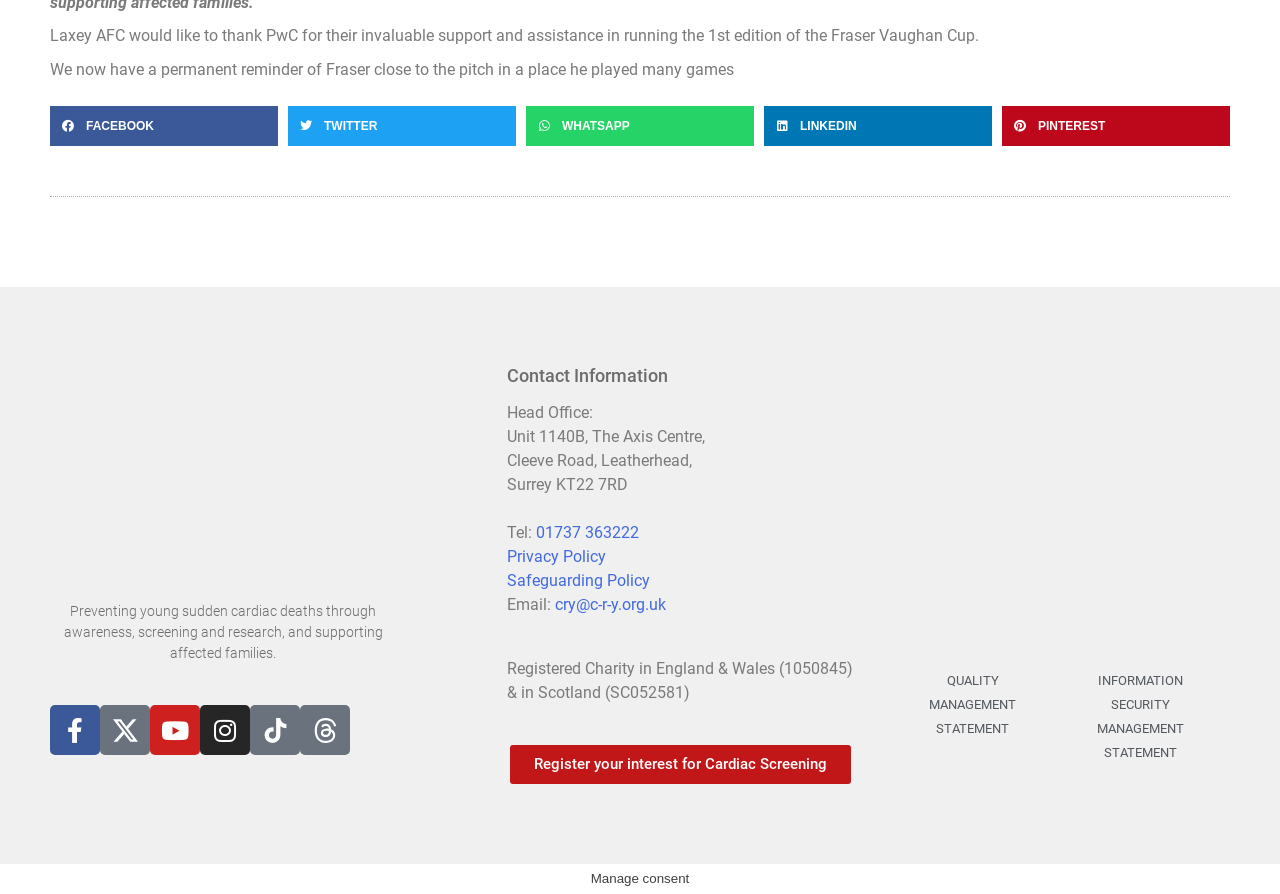Please mark the clickable region by giving the bounding box coordinates needed to complete this instruction: "Share on facebook".

[0.039, 0.119, 0.217, 0.164]